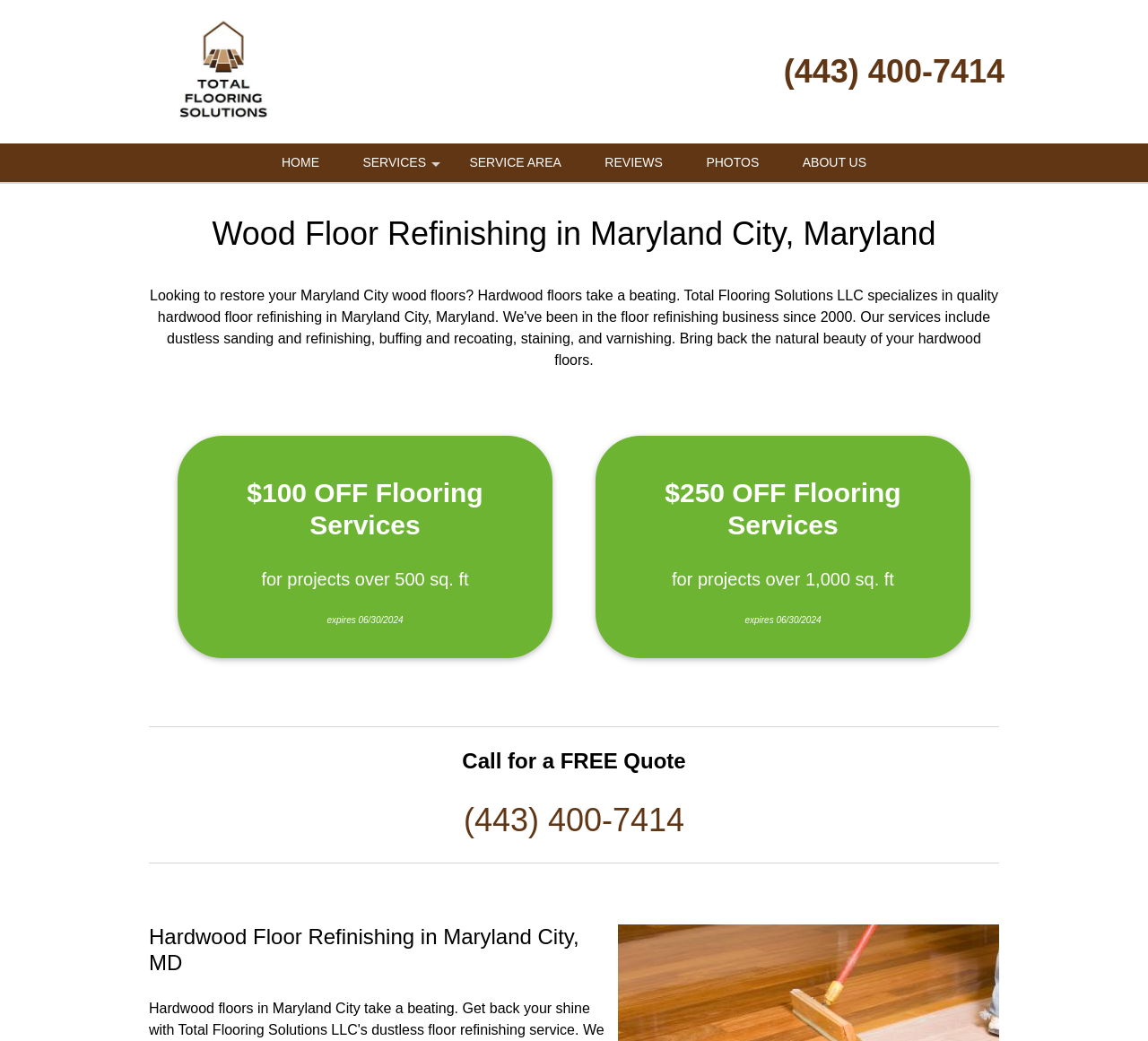With reference to the image, please provide a detailed answer to the following question: What is the phone number to call for a free quote?

I found the phone number by looking at the heading element that says 'Call for a FREE Quote' and the link element right below it, which contains the phone number.